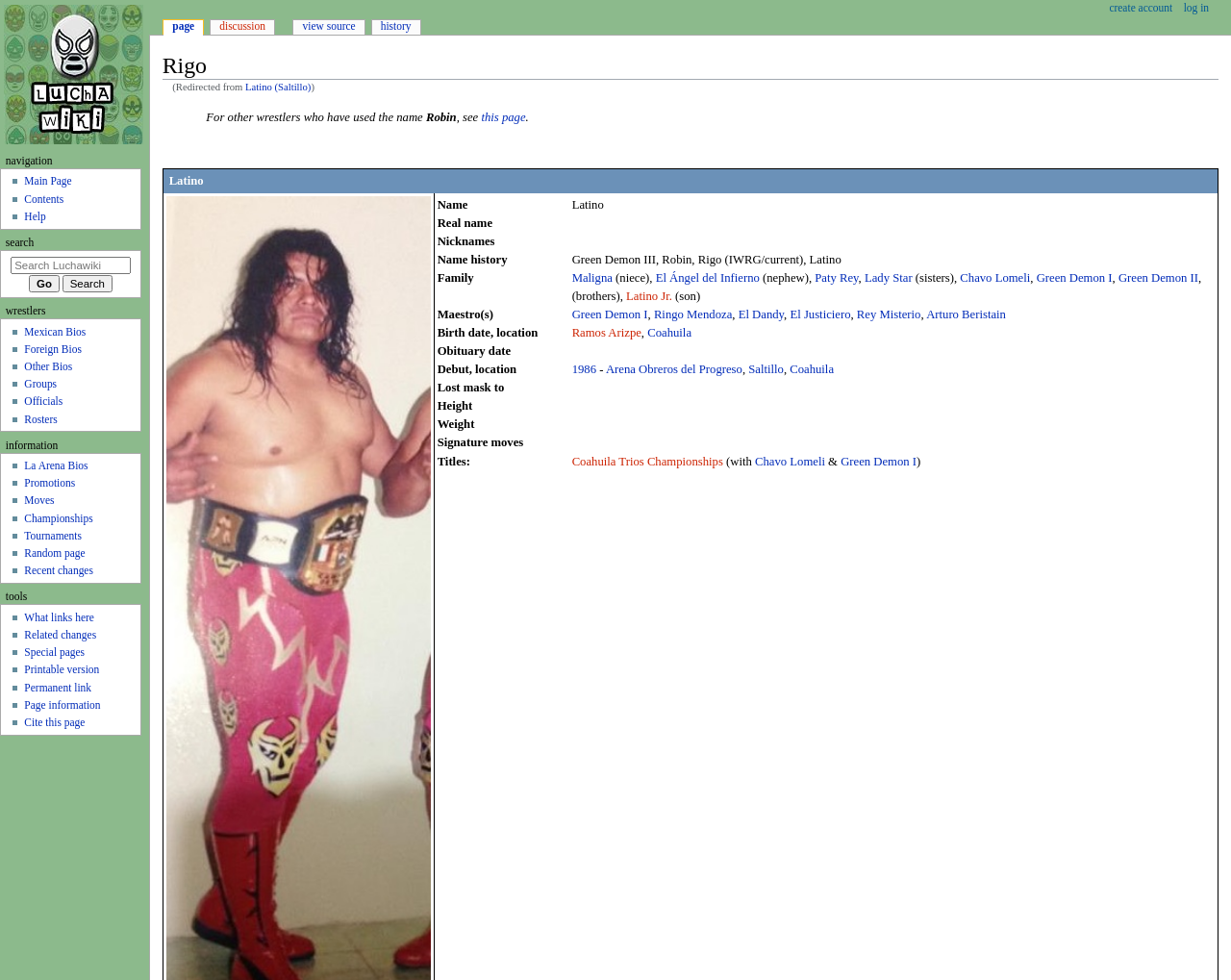Find the bounding box coordinates of the element to click in order to complete the given instruction: "Click on the link 'this page'."

[0.391, 0.113, 0.427, 0.127]